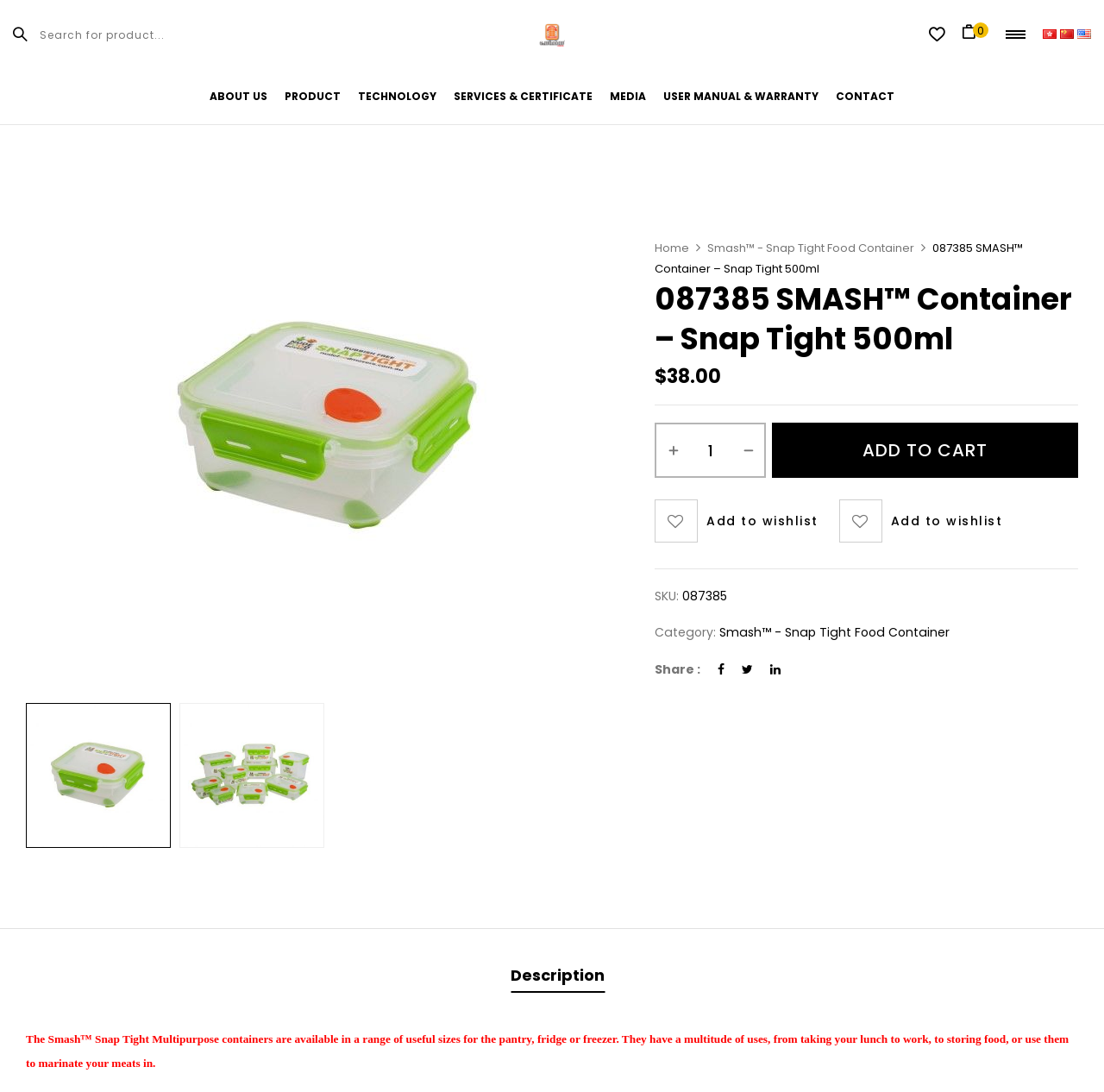Identify the bounding box coordinates of the section to be clicked to complete the task described by the following instruction: "View product details". The coordinates should be four float numbers between 0 and 1, formatted as [left, top, right, bottom].

[0.593, 0.22, 0.927, 0.254]